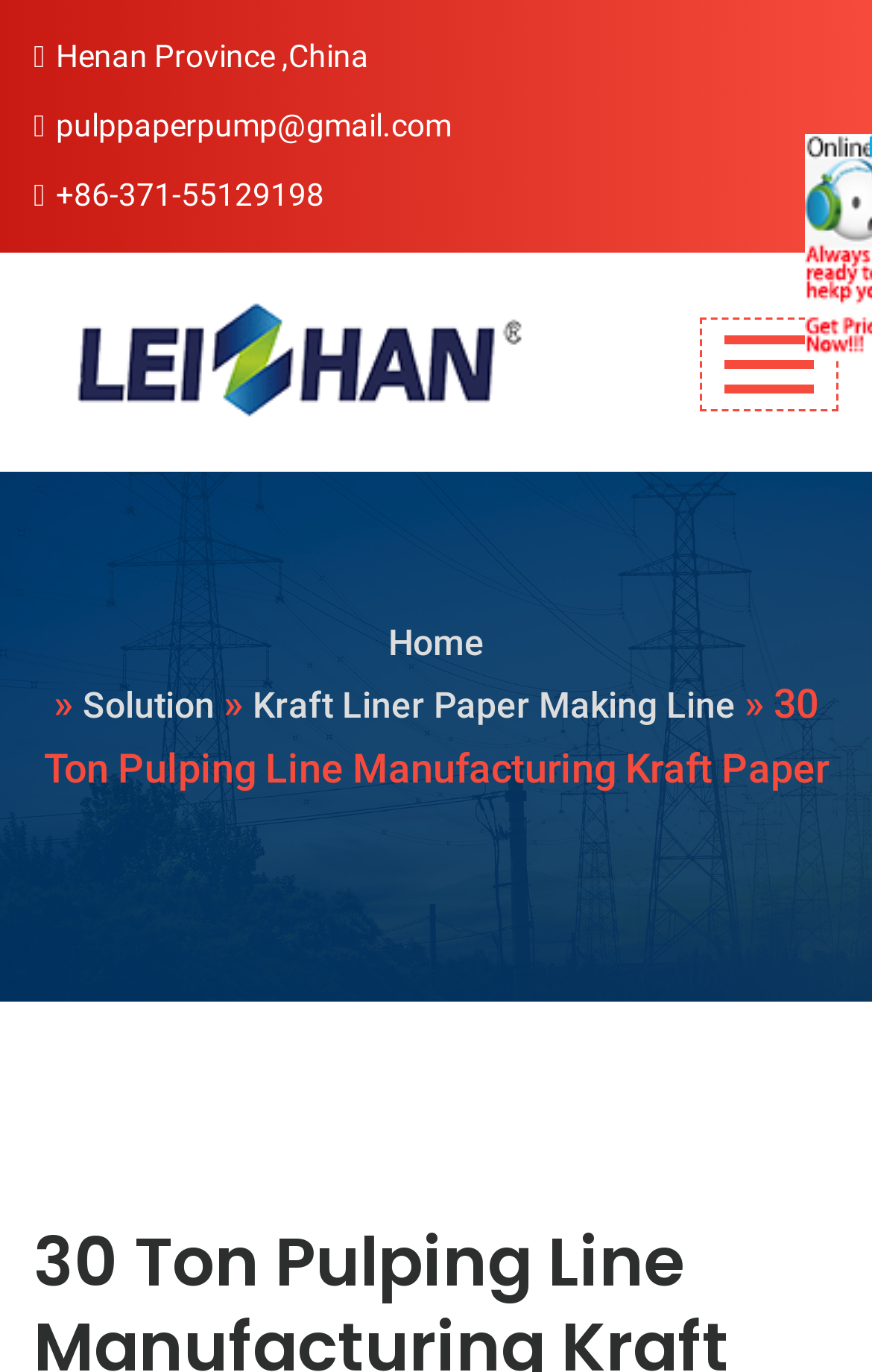How many links are there in the breadcrumb navigation?
Answer with a single word or short phrase according to what you see in the image.

4